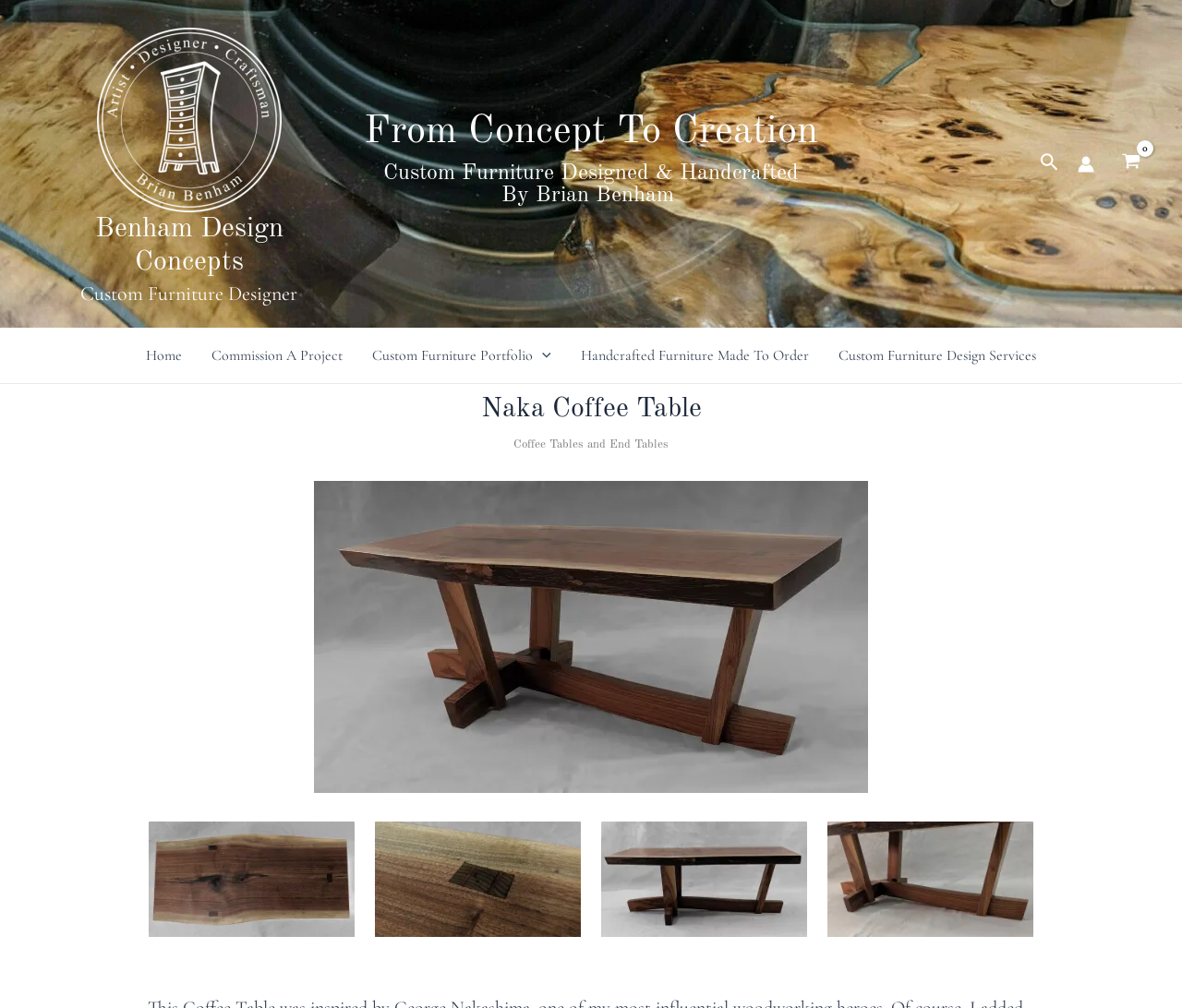Show the bounding box coordinates of the element that should be clicked to complete the task: "Visit the 'HOME' page".

None